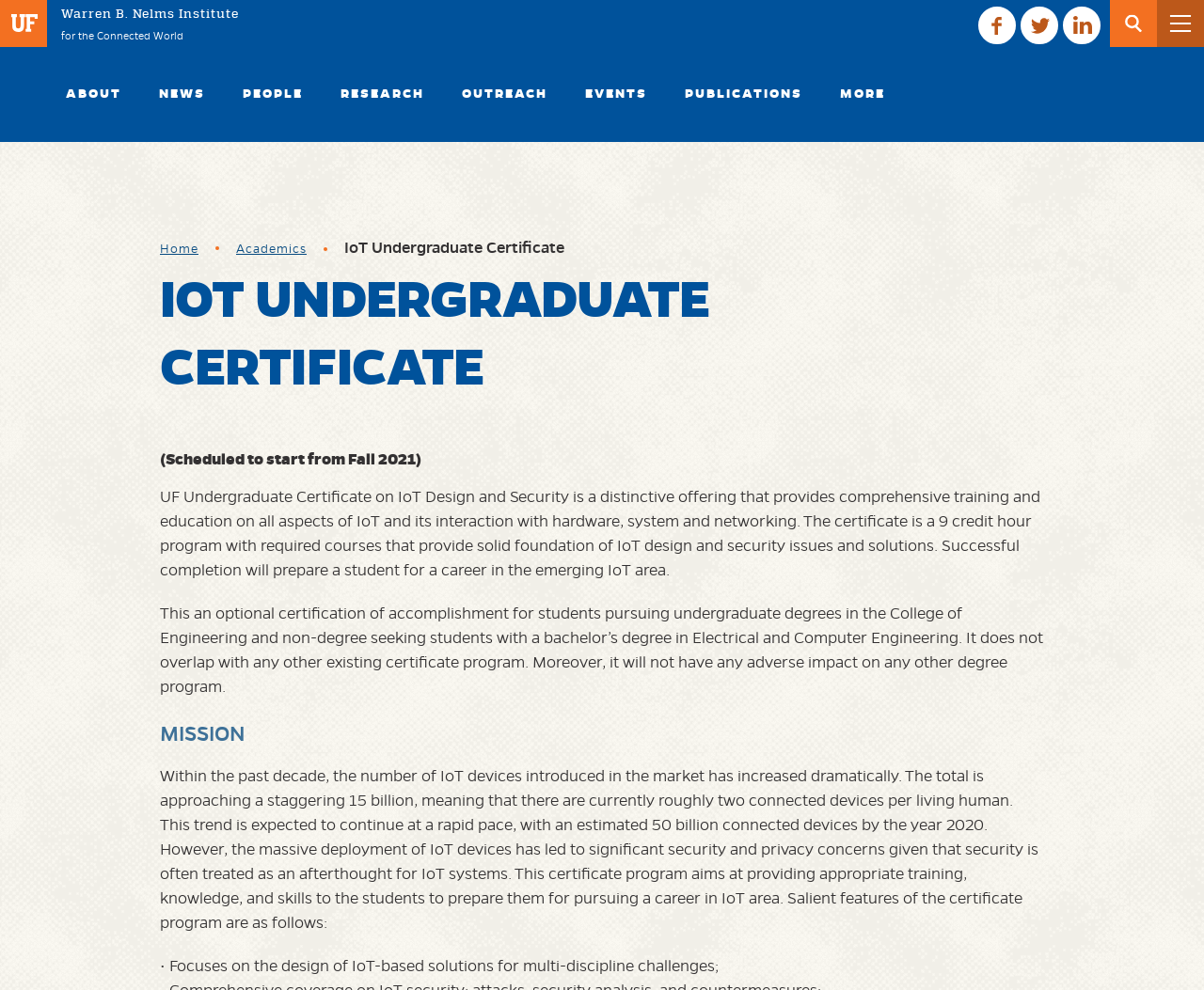Please specify the bounding box coordinates of the clickable section necessary to execute the following command: "Check FACEBOOK page".

[0.812, 0.007, 0.844, 0.045]